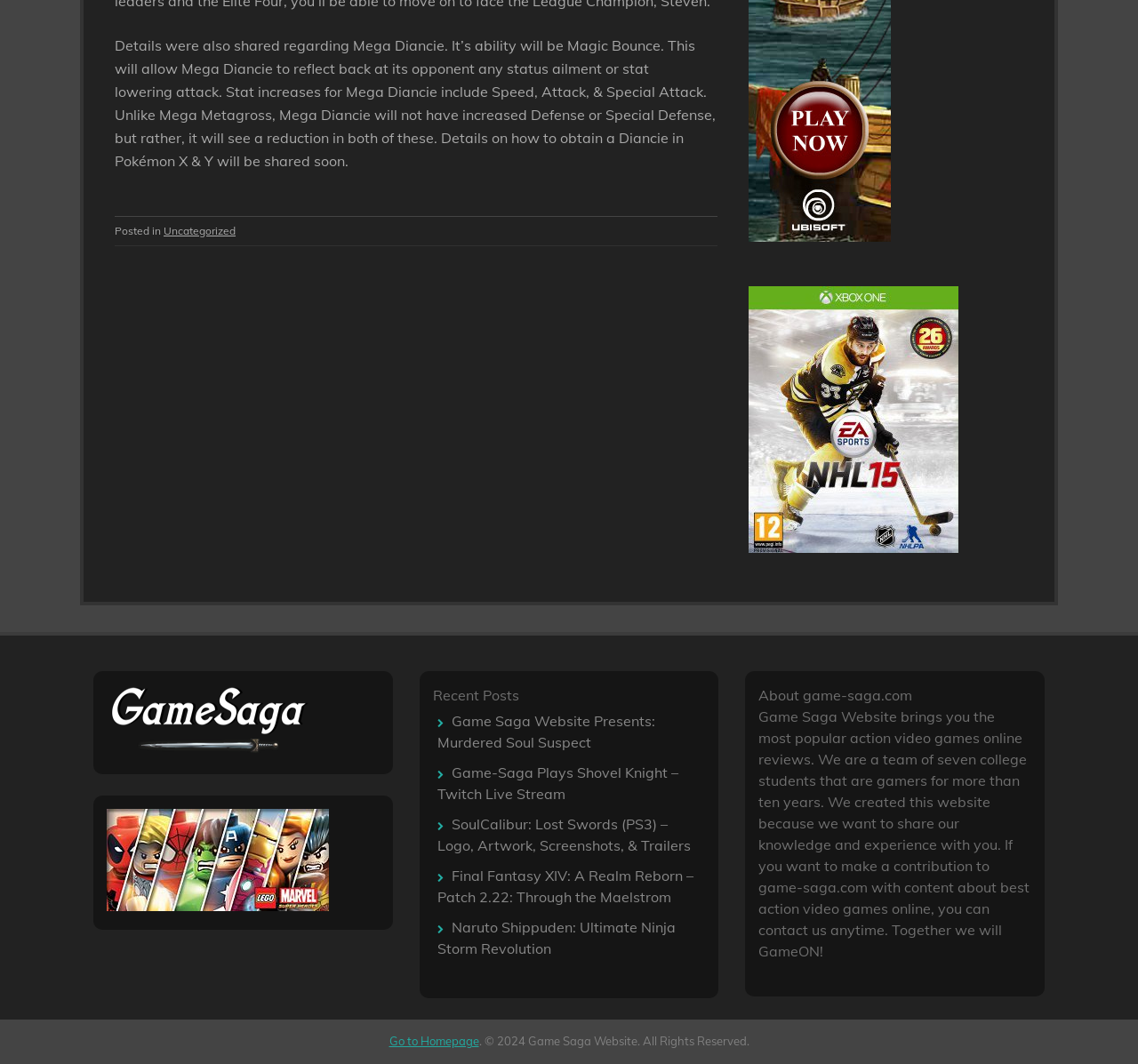Predict the bounding box coordinates of the area that should be clicked to accomplish the following instruction: "Learn about game-saga.com". The bounding box coordinates should consist of four float numbers between 0 and 1, i.e., [left, top, right, bottom].

[0.667, 0.643, 0.906, 0.663]